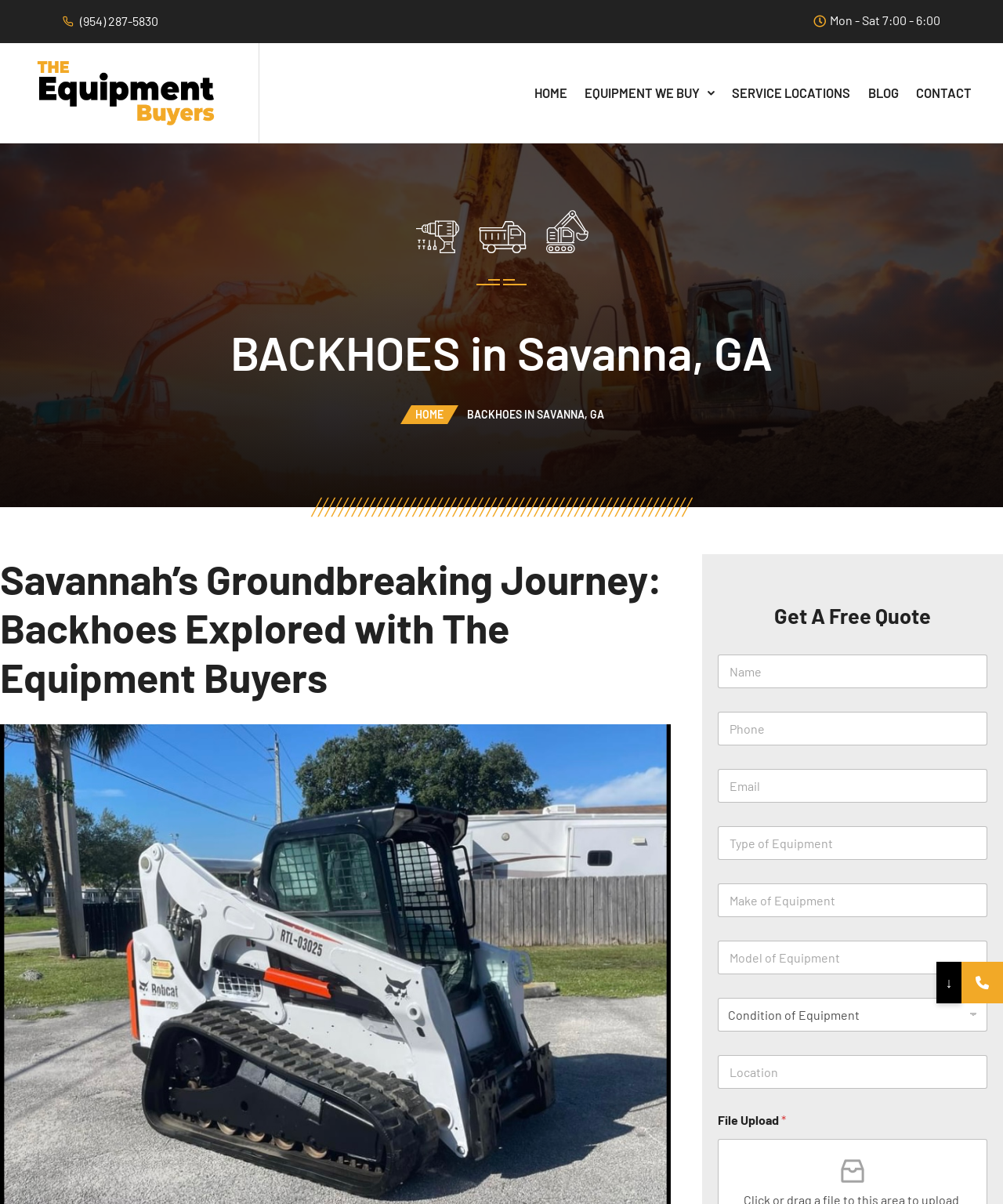Based on the image, provide a detailed response to the question:
What is the name of the company?

The name of the company can be found at the top of the webpage, which is 'The Equipment Buyers', and it is also the text of the logo image.